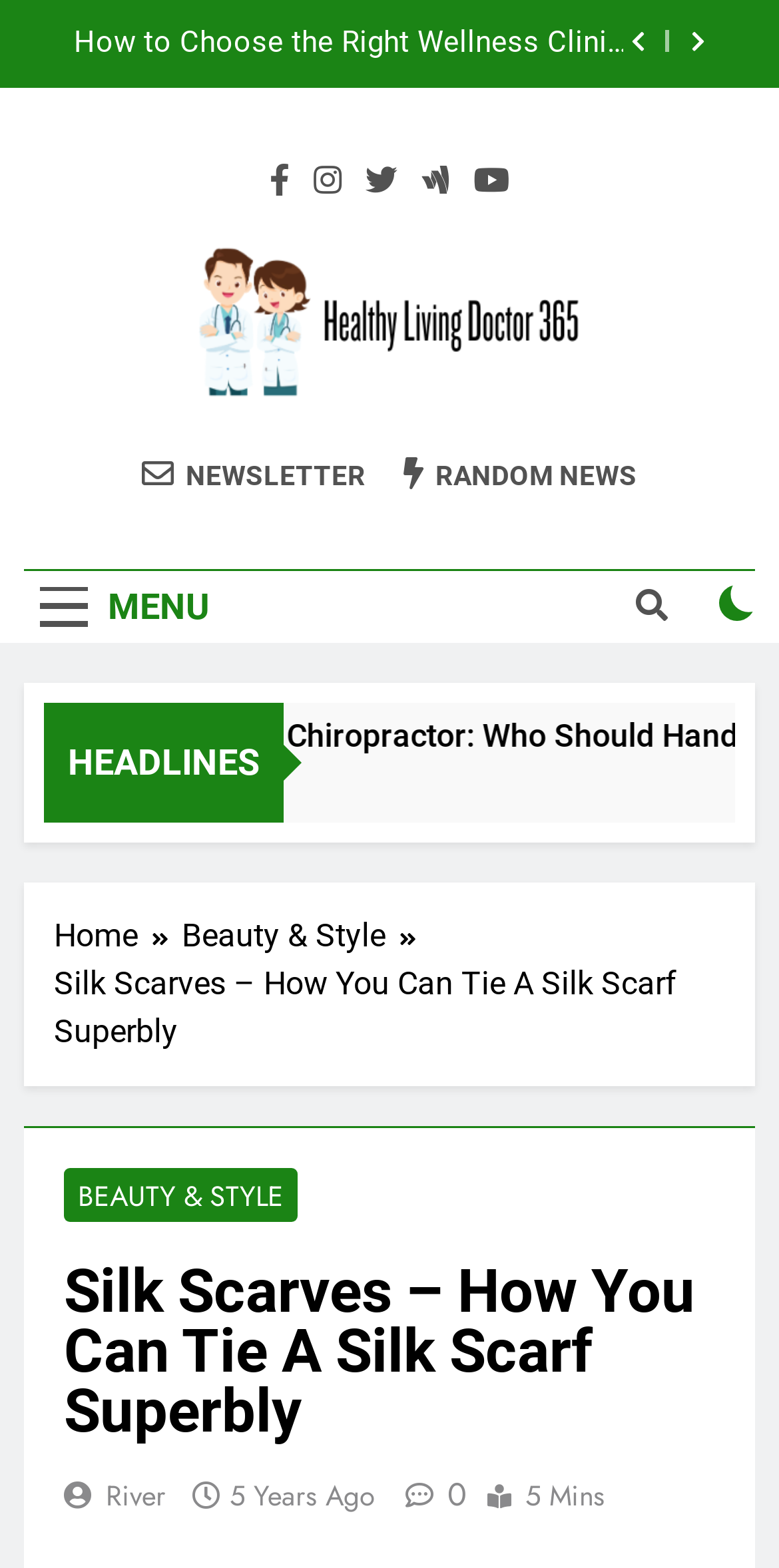Write an elaborate caption that captures the essence of the webpage.

The webpage is about silk scarves and how to tie them stylishly. At the top right corner, there are two buttons with icons '\uf053' and '\uf054'. Below them, there is a list item with a link to an article about podiatry in the military. 

On the top navigation bar, there are several links to social media platforms, including Facebook, Twitter, LinkedIn, and Pinterest, represented by their respective icons. Next to these links, there is a link to the website's logo, "Healthy Living Doctor 365", which is accompanied by an image. 

Further to the right, there is a link to a newsletter and another link to random news. Below these links, there is a button labeled "MENU" and another button with an icon '\uf002'. To the right of these buttons, there is an unchecked checkbox.

The main content of the webpage is divided into sections. The first section is headed by a static text "HEADLINES". Below this heading, there is a link to an article with a timestamp "1 Week Ago". 

The next section is a navigation menu labeled "Breadcrumbs", which shows the current page's location in the website's hierarchy. The current page is "Silk Scarves – How You Can Tie A Silk Scarf Superbly" under the category "Beauty & Style". 

Below the breadcrumbs, there is a heading with the same title as the webpage, "Silk Scarves – How You Can Tie A Silk Scarf Superbly". This section contains several links, including one to the category "BEAUTY & STYLE", another to "River", and a third to an article from 5 years ago, with a timestamp. There is also a link with an icon '\uf4ad0' and a static text "5 Mins".